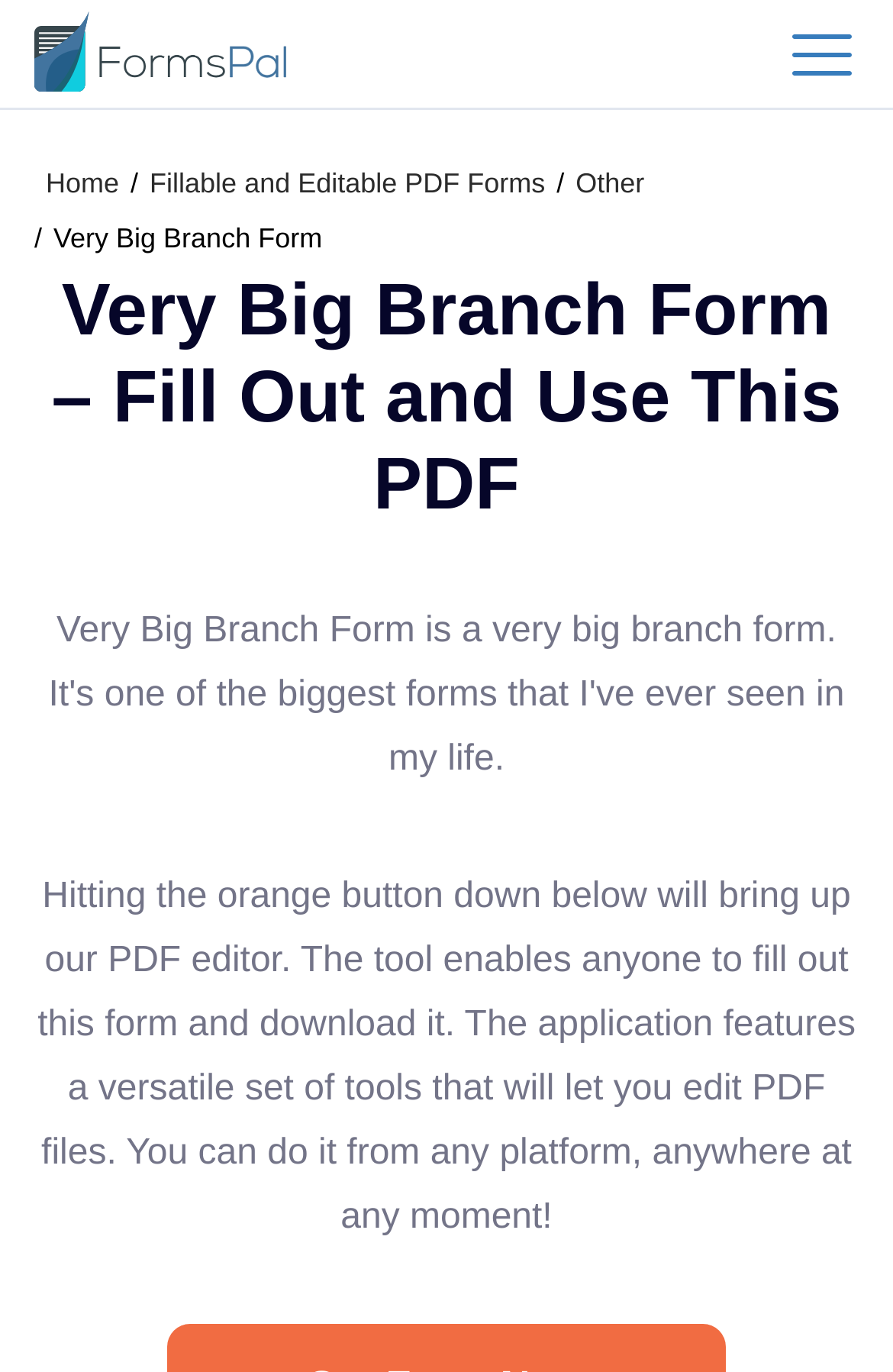Offer a comprehensive description of the webpage’s content and structure.

The webpage is focused on providing a solution for finding and filling out a "Very Big Branch Form" in a printable PDF format. At the top left corner, there is a FormsPal logo, which is a clickable link. Next to it, on the top right corner, there is a hamburger icon image. Below the logo, there is a navigation breadcrumb section that contains three links: "Home", "Fillable and Editable PDF Forms", and "Other". 

Below the navigation section, there is a heading that reads "Very Big Branch Form – Fill Out and Use This PDF". Underneath the heading, there is a static text that explains the functionality of the PDF editor tool, which allows users to fill out the form and download it. The tool is described as versatile and accessible from any platform at any time.